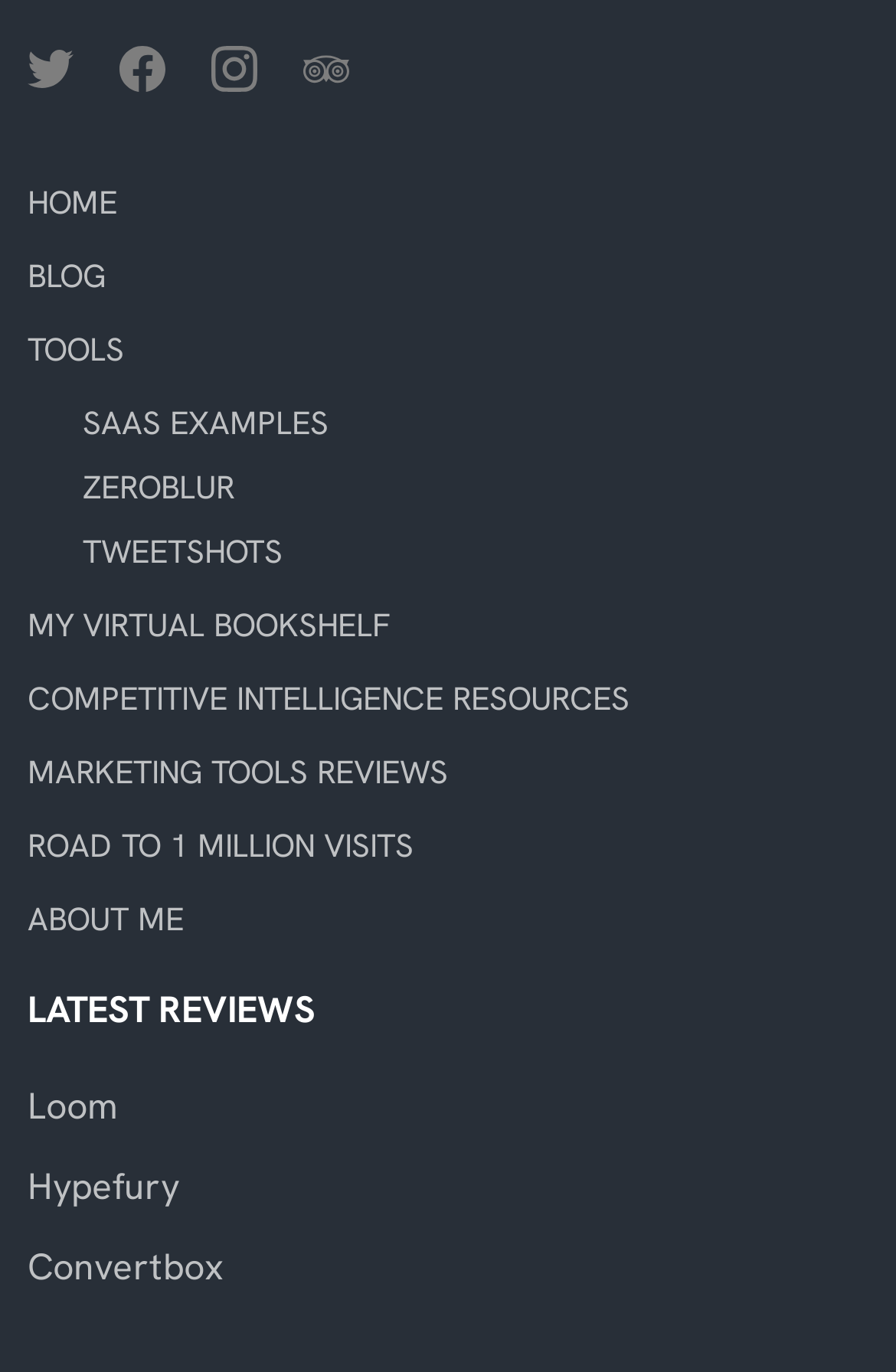Pinpoint the bounding box coordinates of the area that must be clicked to complete this instruction: "View recent posts".

None